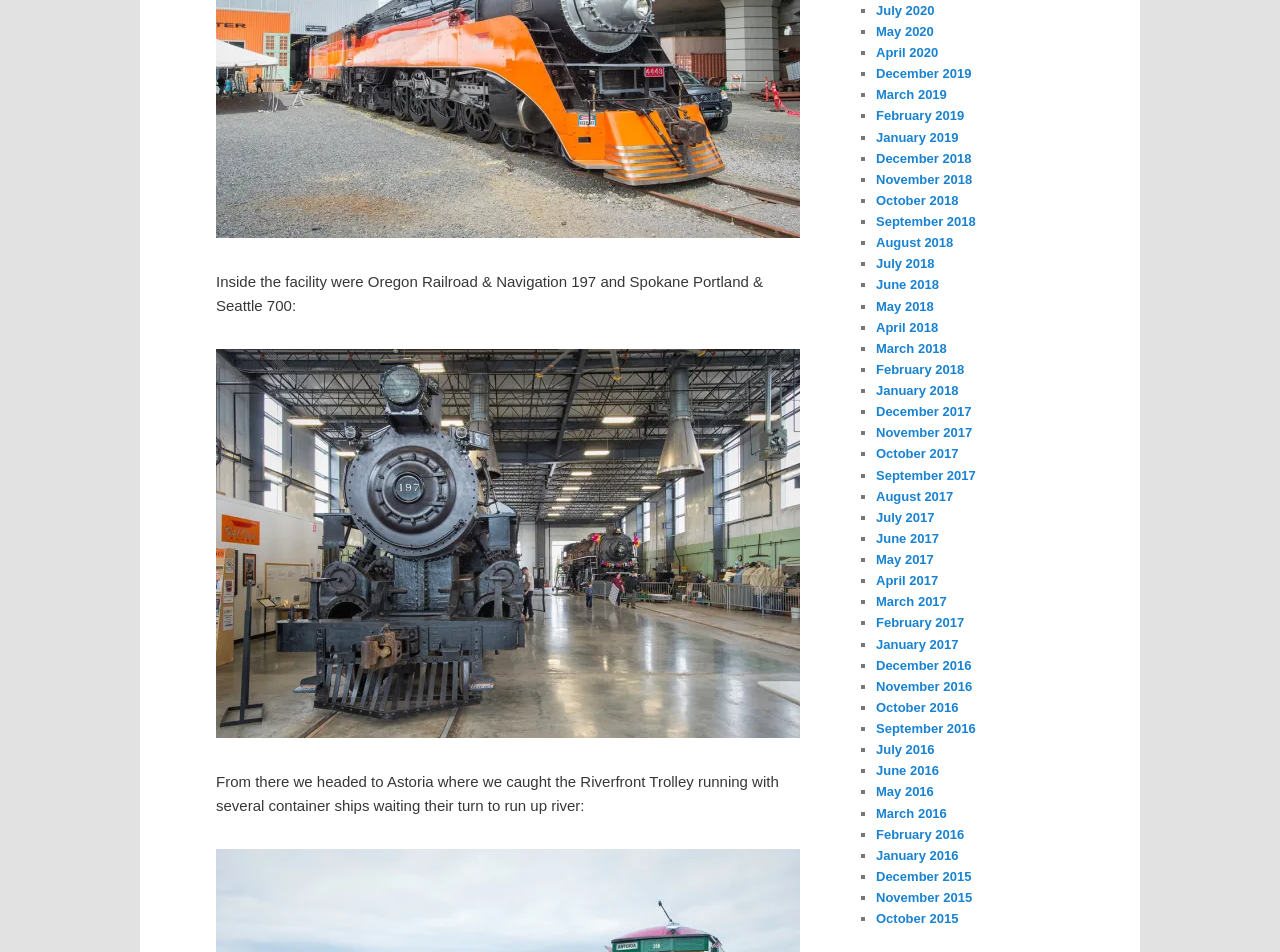Using a single word or phrase, answer the following question: 
How many links are there in the webpage?

More than 30